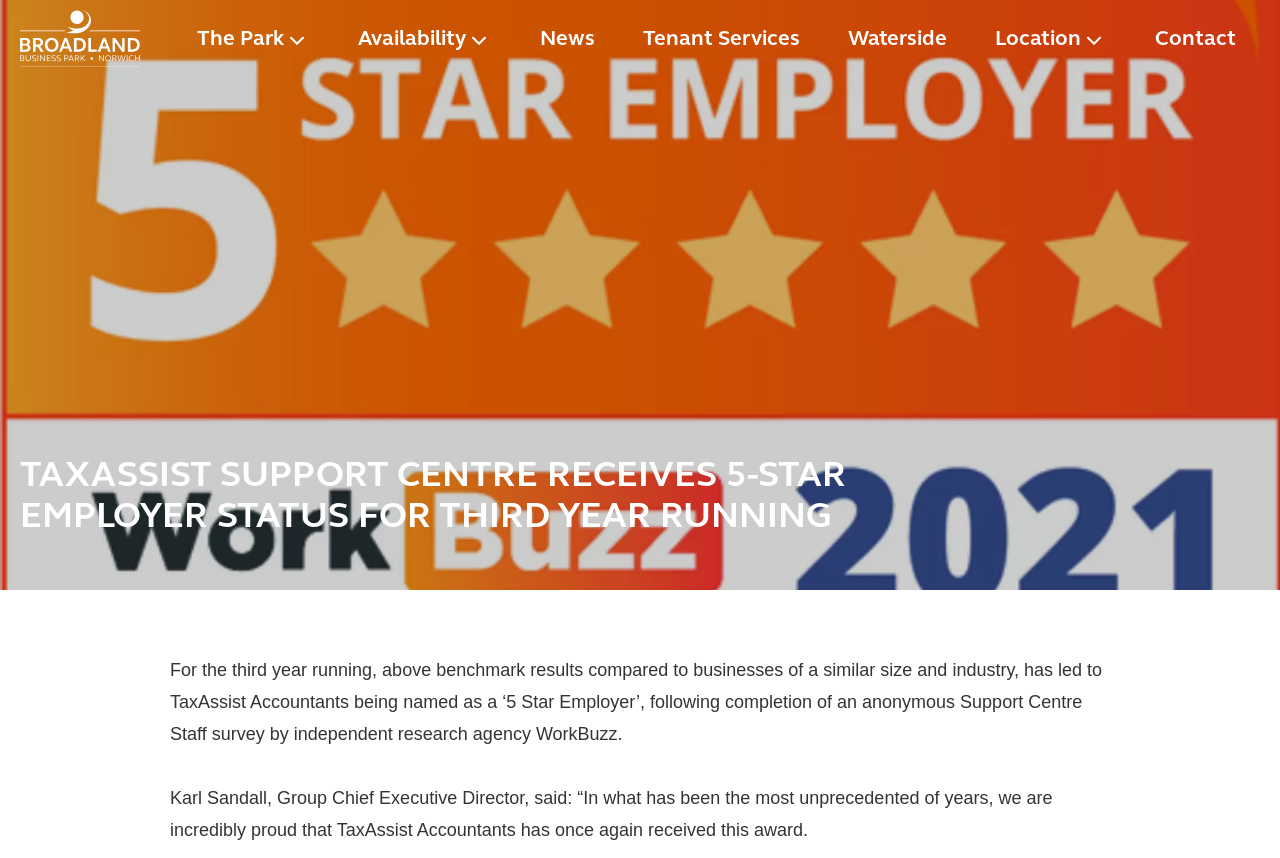Determine the bounding box of the UI component based on this description: "name="searchword" placeholder="search"". The bounding box coordinates should be four float values between 0 and 1, i.e., [left, top, right, bottom].

None